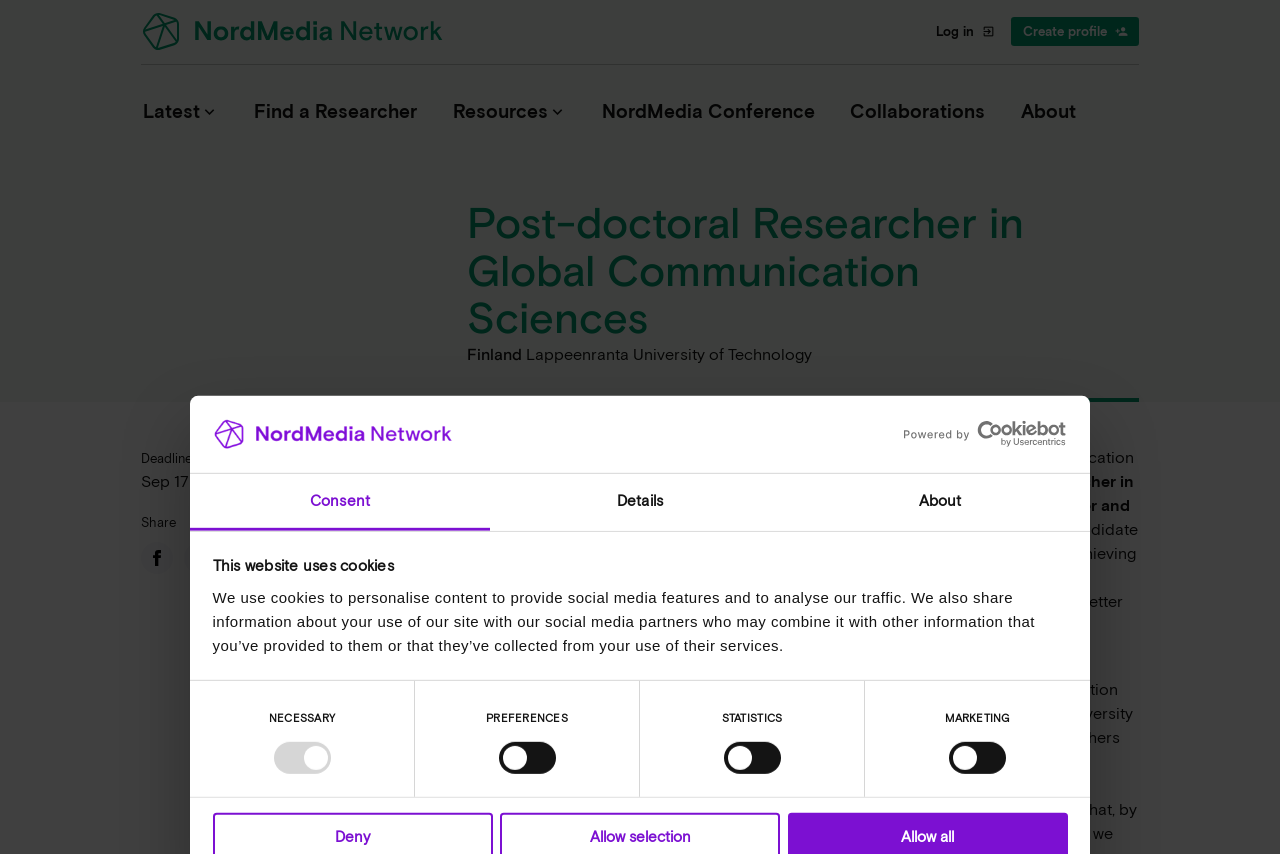What is the research area of the job?
Please answer the question with a single word or phrase, referencing the image.

Global communications, soft power and strategic narratives